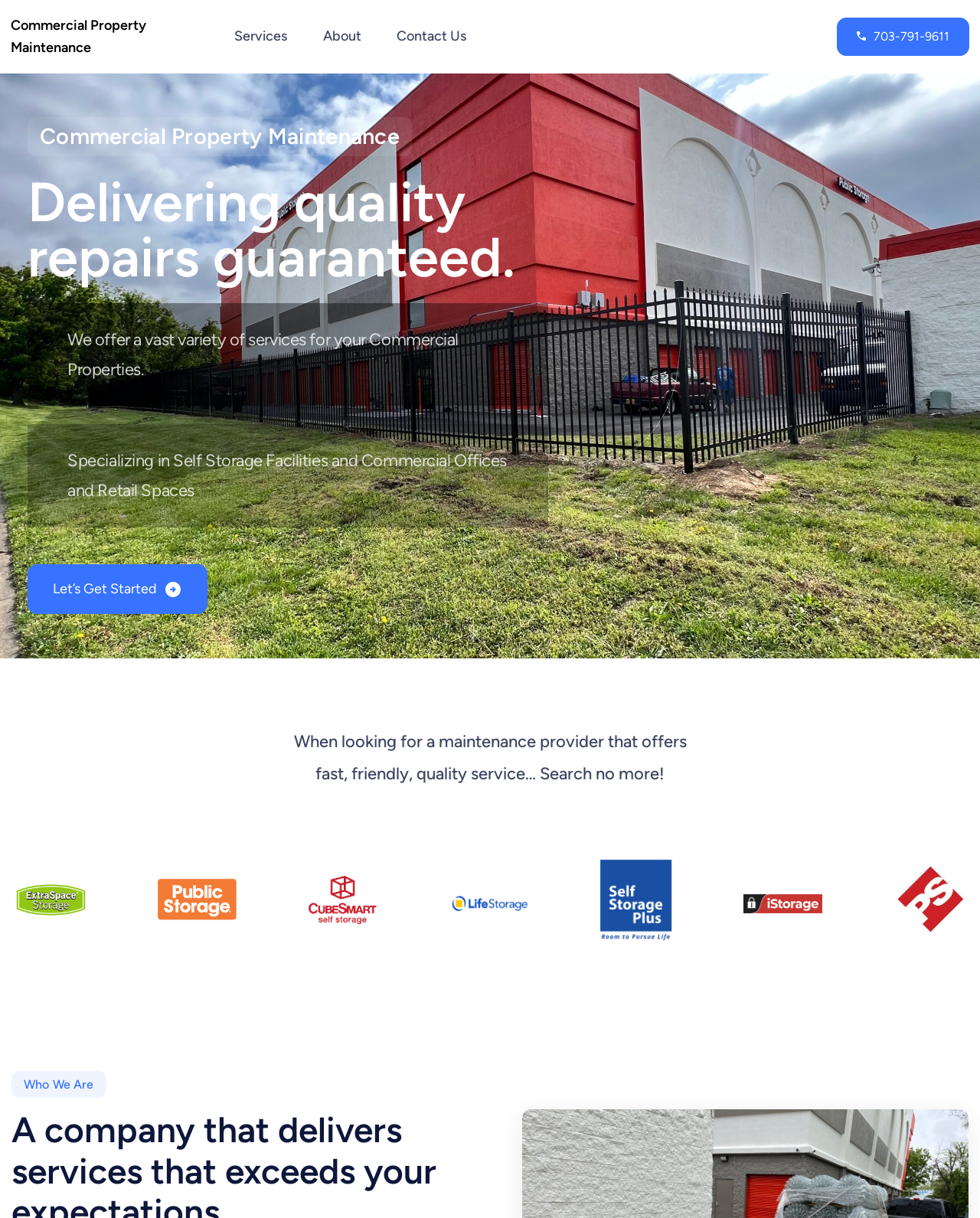What type of properties does the company specialize in?
Give a detailed explanation using the information visible in the image.

I found this information by reading the StaticText element with the text 'Specializing in Self Storage Facilities and Commercial Offices and Retail Spaces' which has a bounding box coordinate of [0.069, 0.369, 0.517, 0.411].